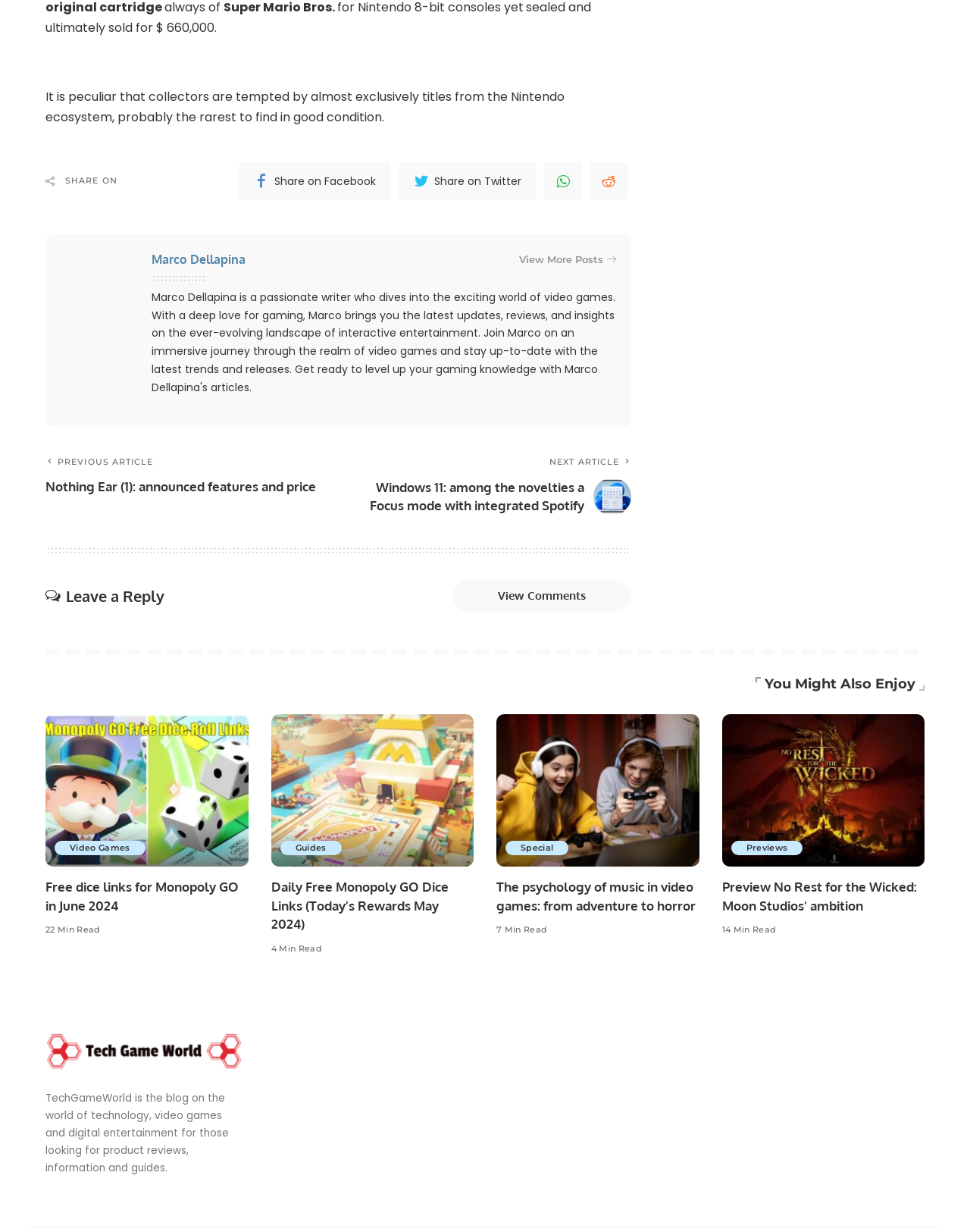Determine the bounding box coordinates in the format (top-left x, top-left y, bottom-right x, bottom-right y). Ensure all values are floating point numbers between 0 and 1. Identify the bounding box of the UI element described by: Share on Facebook

[0.246, 0.131, 0.403, 0.162]